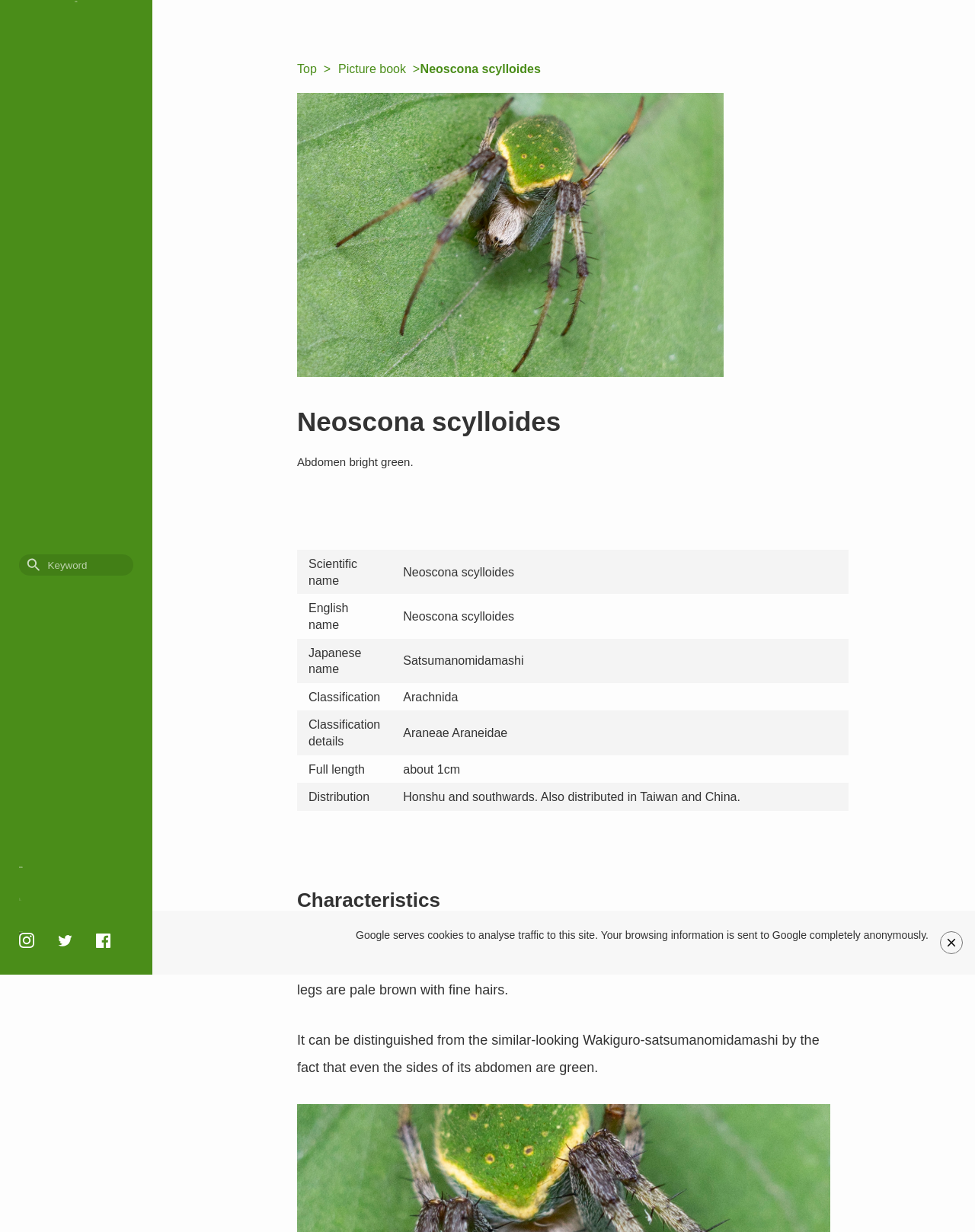What is the scientific name of the spider?
Answer the question with a single word or phrase by looking at the picture.

Neoscona scylloides